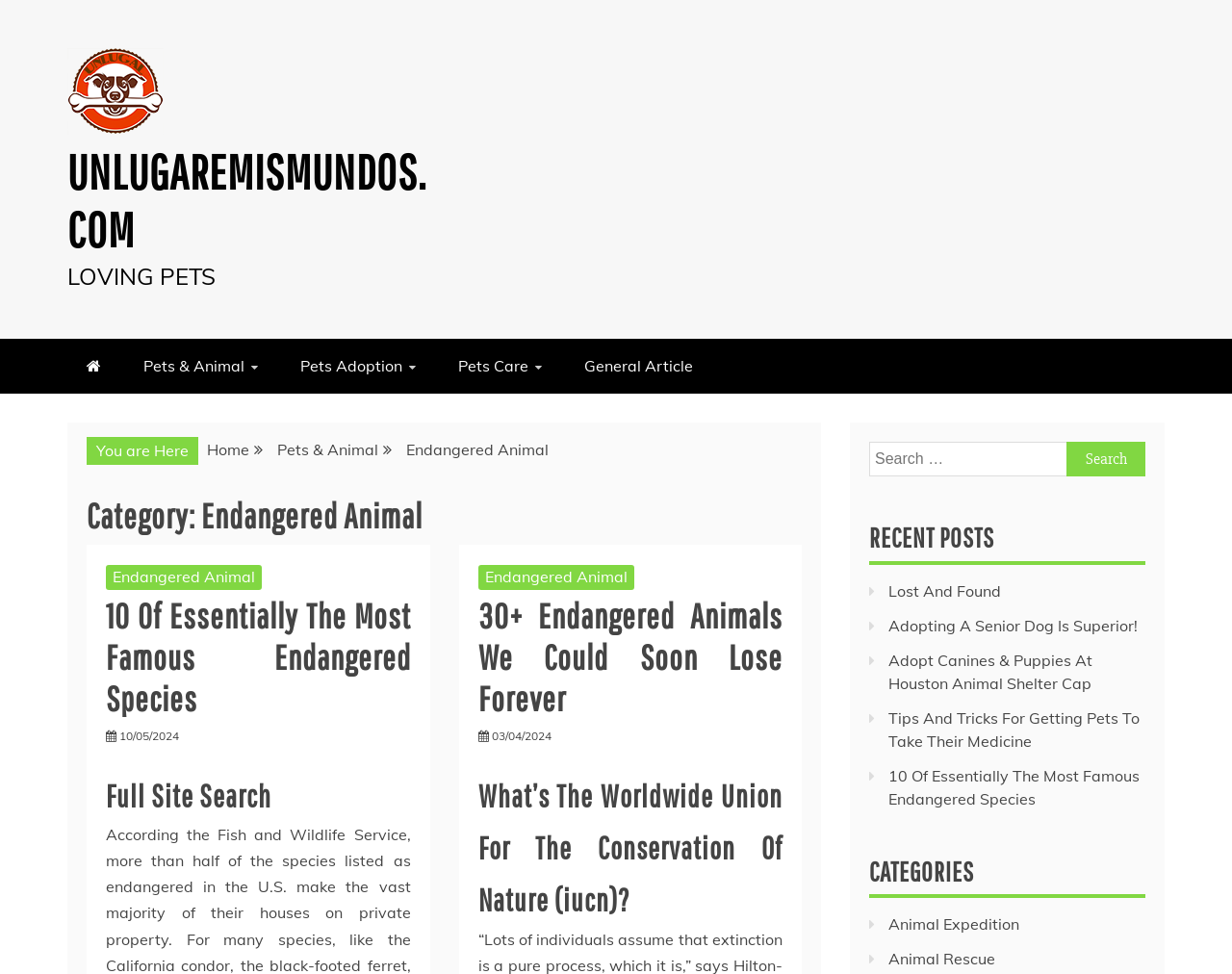What is the date of the article '10 Of Essentially The Most Famous Endangered Species'?
Please respond to the question with a detailed and thorough explanation.

I found a link element with the text '10 Of Essentially The Most Famous Endangered Species' and a nearby time element with the date '10/05/2024', which suggests that the article was published on this date.